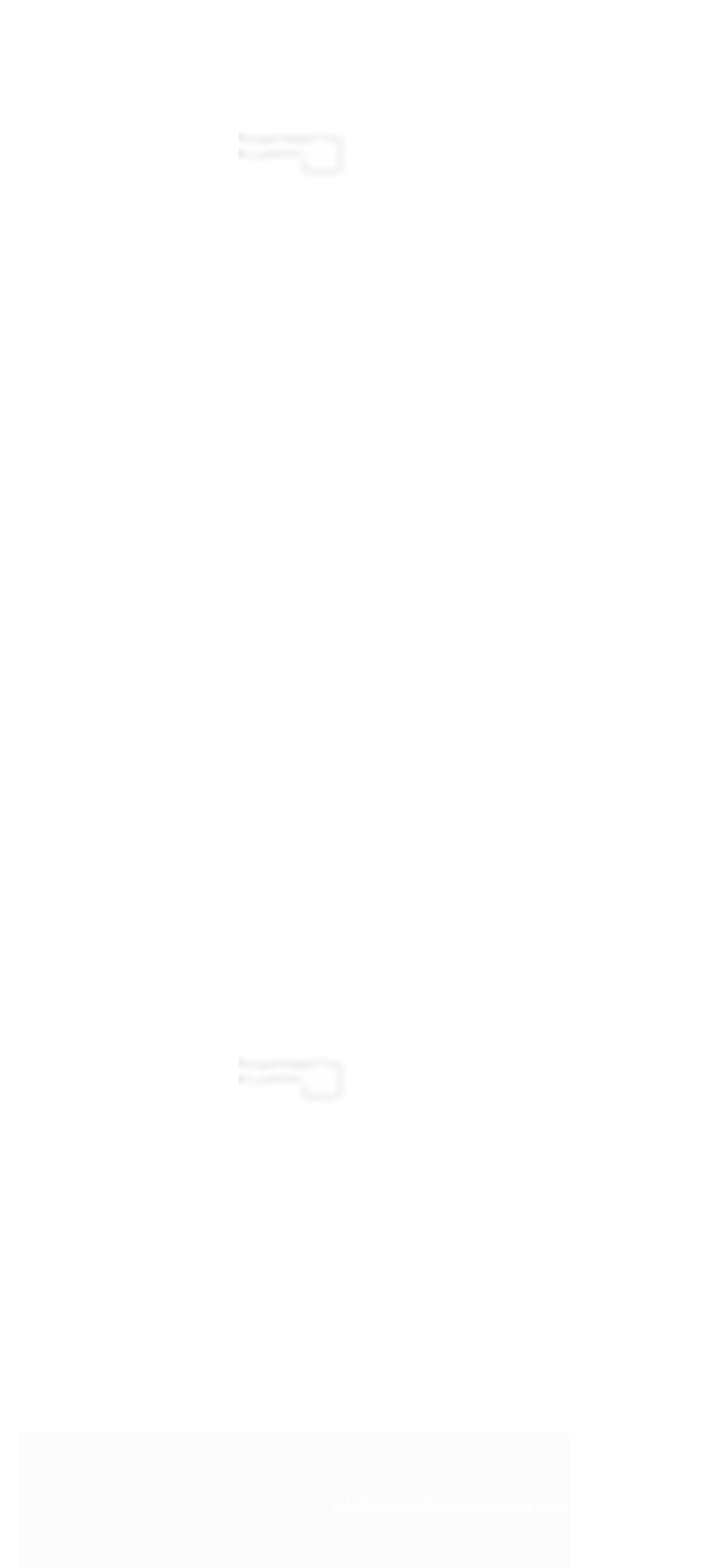Could you provide the bounding box coordinates for the portion of the screen to click to complete this instruction: "Click the 'Next' button"?

[0.709, 0.011, 0.777, 0.028]